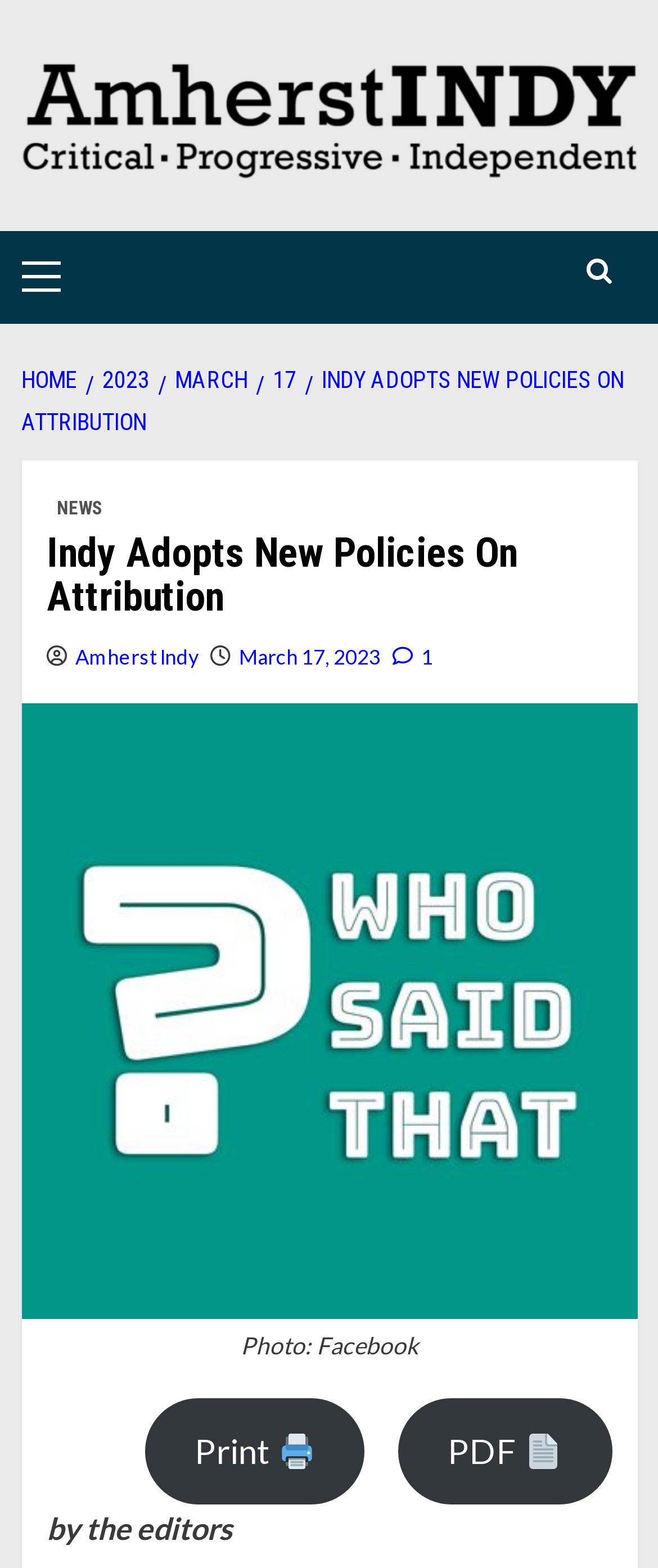Provide the bounding box for the UI element matching this description: "March 17, 2023".

[0.363, 0.411, 0.578, 0.427]